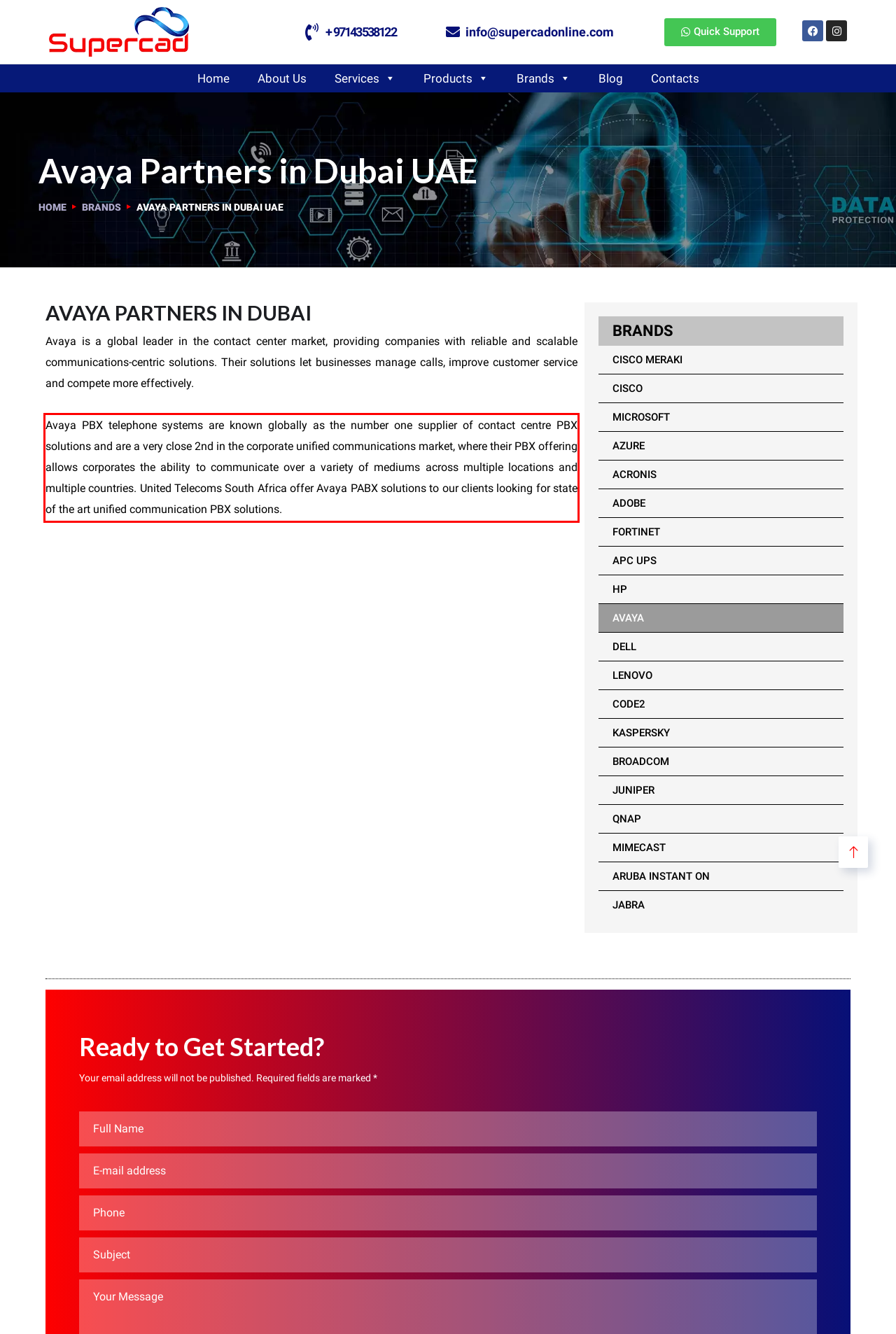Please extract the text content within the red bounding box on the webpage screenshot using OCR.

Avaya PBX telephone systems are known globally as the number one supplier of contact centre PBX solutions and are a very close 2nd in the corporate unified communications market, where their PBX offering allows corporates the ability to communicate over a variety of mediums across multiple locations and multiple countries. United Telecoms South Africa offer Avaya PABX solutions to our clients looking for state of the art unified communication PBX solutions.